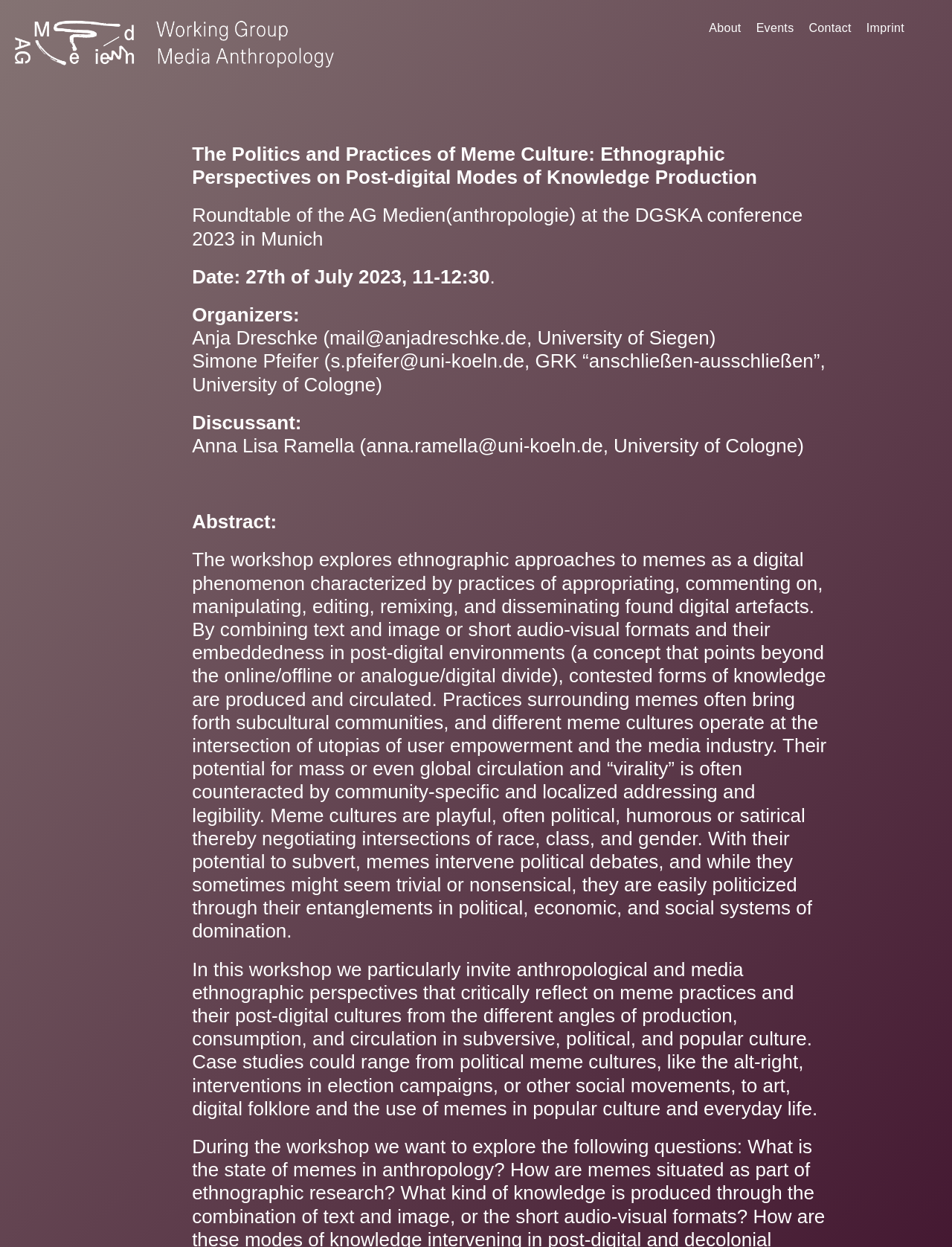Determine the bounding box coordinates for the clickable element required to fulfill the instruction: "Click on the 'Contact' link". Provide the coordinates as four float numbers between 0 and 1, i.e., [left, top, right, bottom].

[0.85, 0.017, 0.894, 0.027]